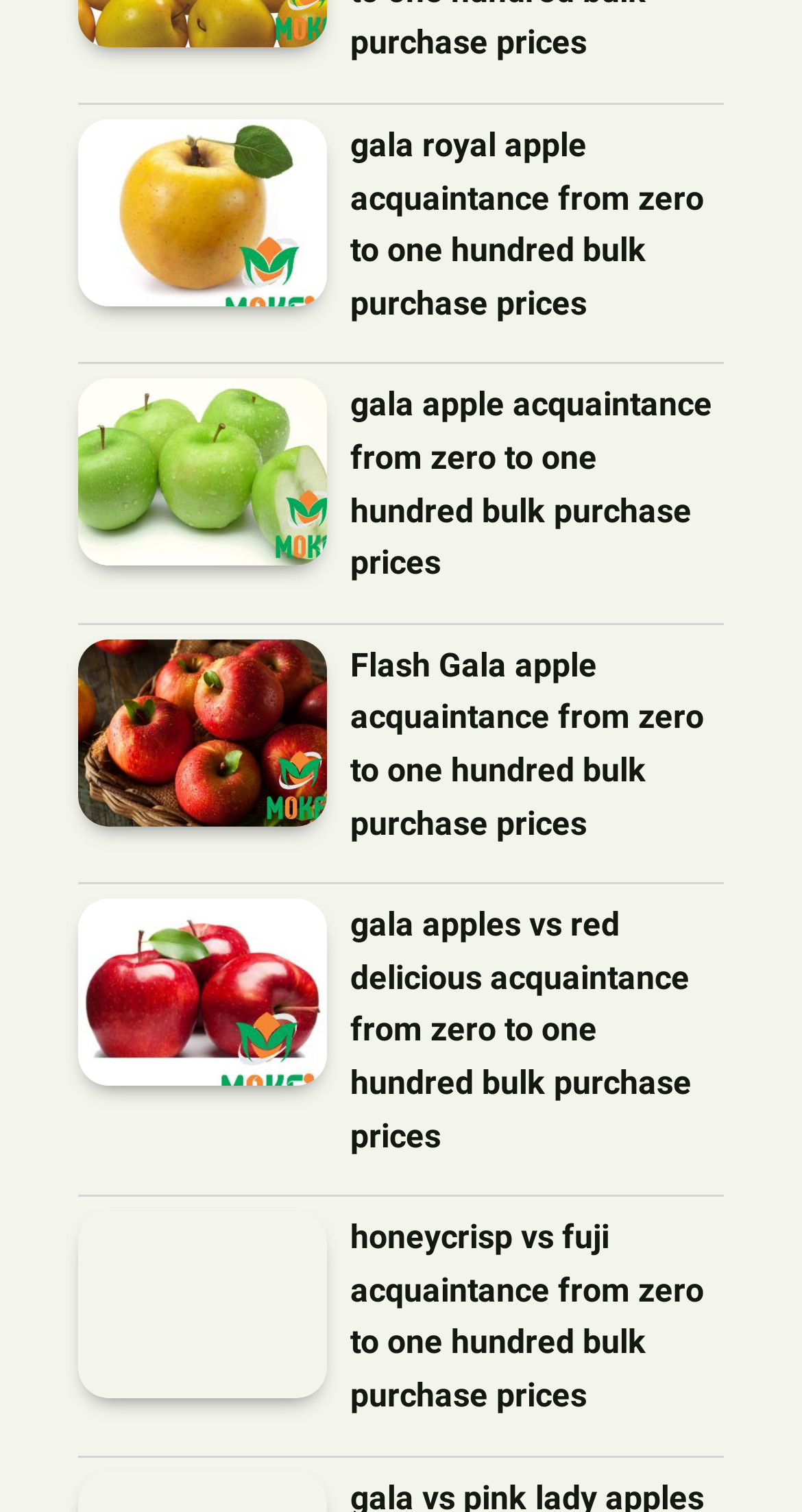Please identify the bounding box coordinates of the element's region that I should click in order to complete the following instruction: "Explore Gala Apple acquaintance from zero to one hundred bulk purchase prices". The bounding box coordinates consist of four float numbers between 0 and 1, i.e., [left, top, right, bottom].

[0.097, 0.251, 0.408, 0.374]